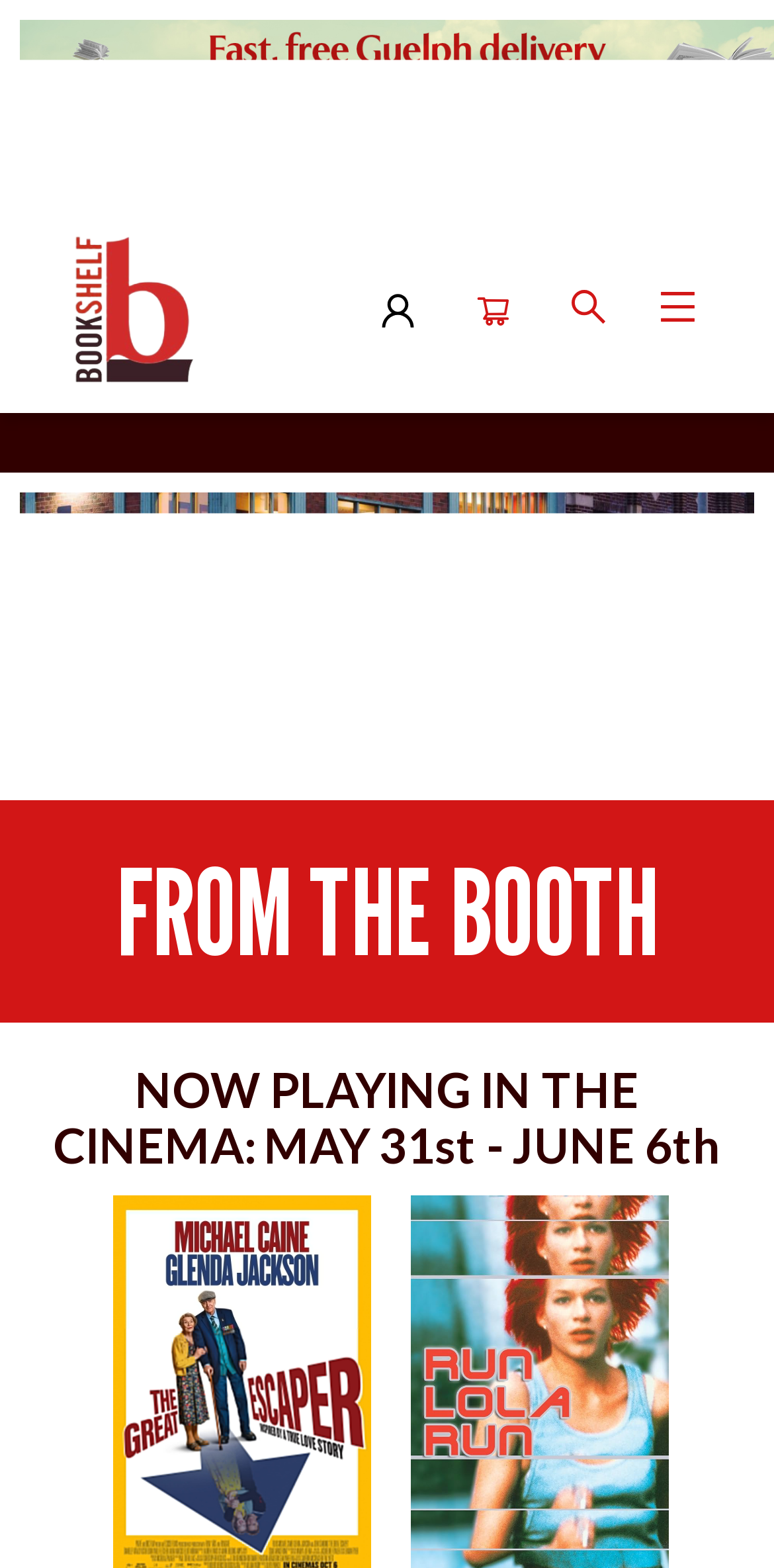What is the purpose of the 'Checkout' link?
Based on the visual details in the image, please answer the question thoroughly.

I inferred this answer by looking at the link element with the text 'Checkout', which suggests that its purpose is to allow users to checkout, likely in the context of online shopping.